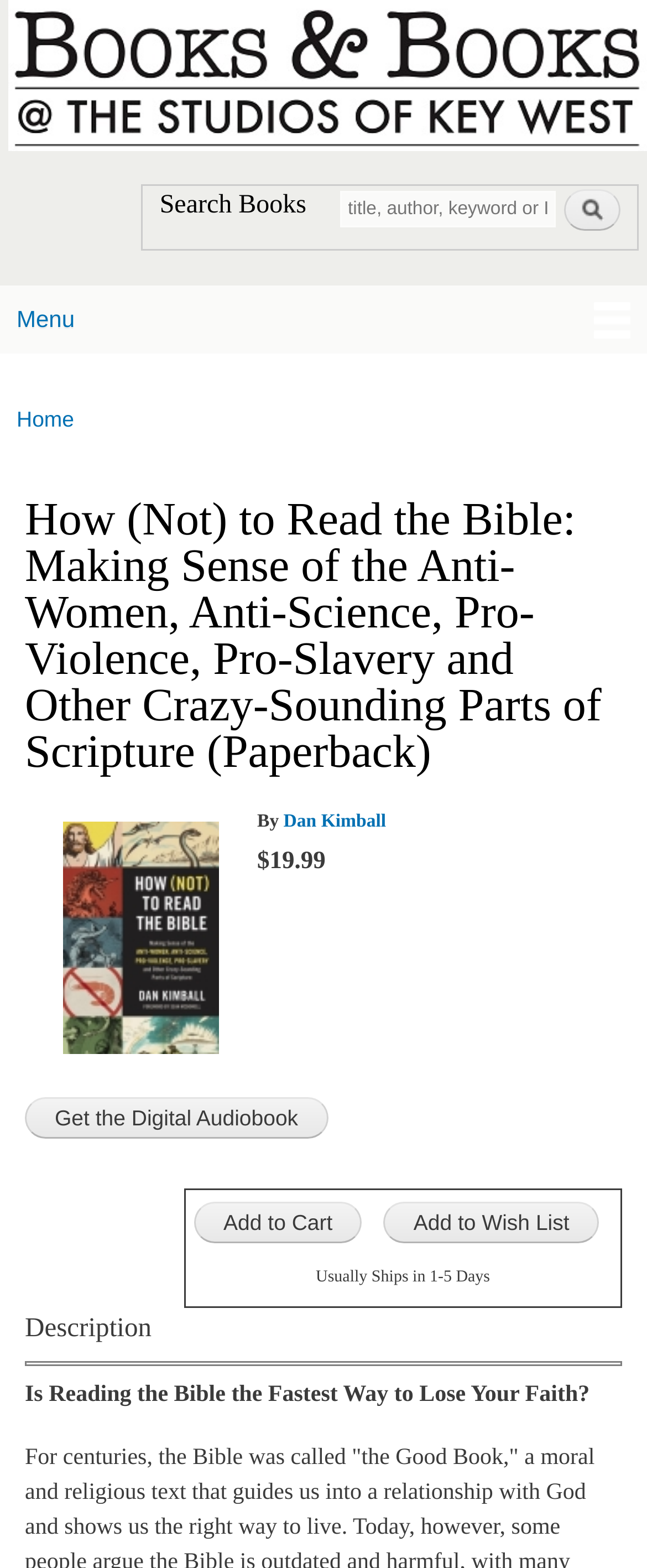What is the title of the book?
Please provide a detailed and comprehensive answer to the question.

I found the answer by looking at the heading element with the text 'How (Not) to Read the Bible: Making Sense of the Anti-Women, Anti-Science, Pro-Violence, Pro-Slavery and Other Crazy-Sounding Parts of Scripture (Paperback)' which is located near the top of the webpage, indicating that it is the title of the book.